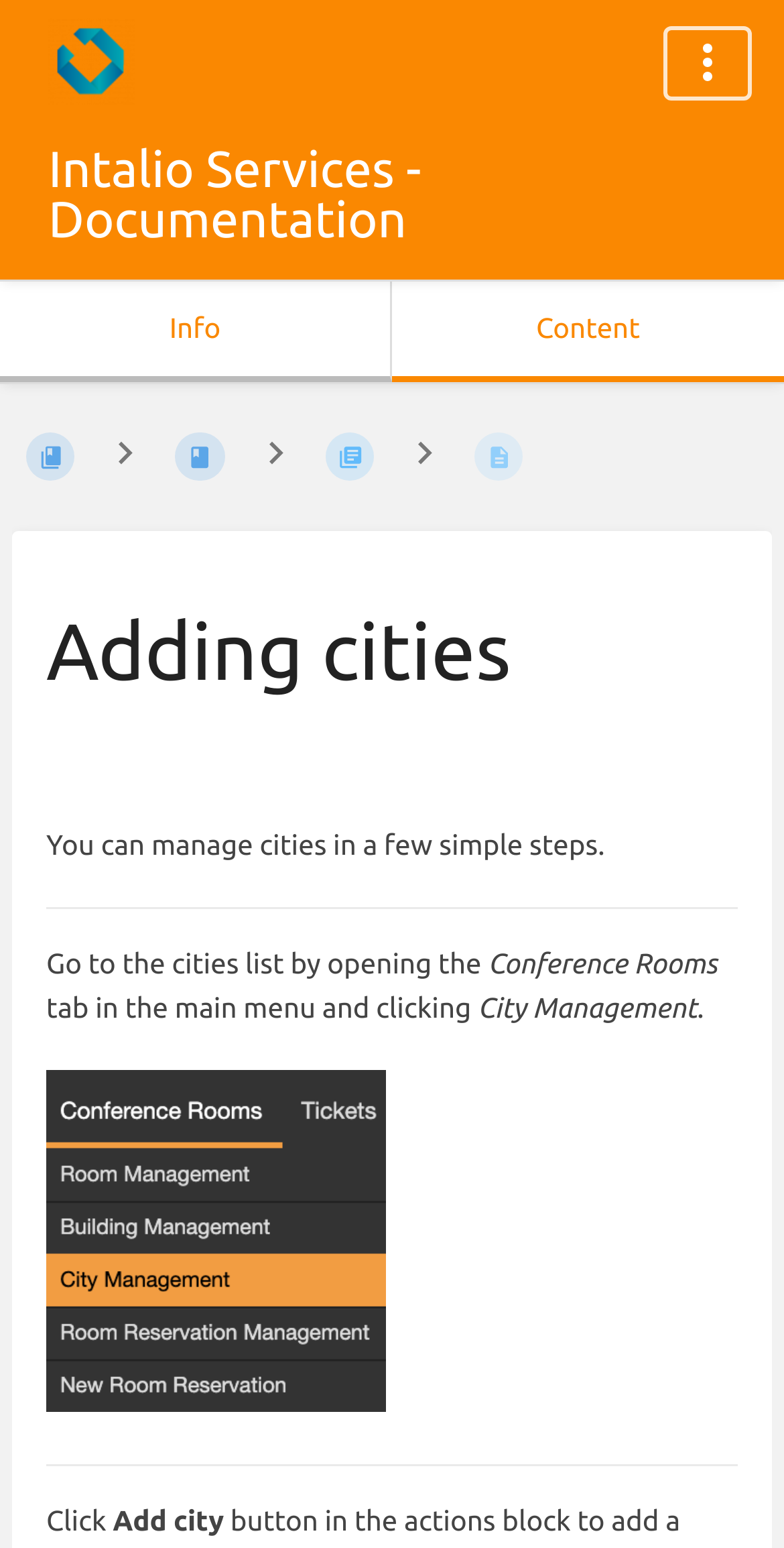What is the title of the current page?
Could you answer the question with a detailed and thorough explanation?

The title of the current page is 'Adding cities', which is indicated by the heading element on the webpage.